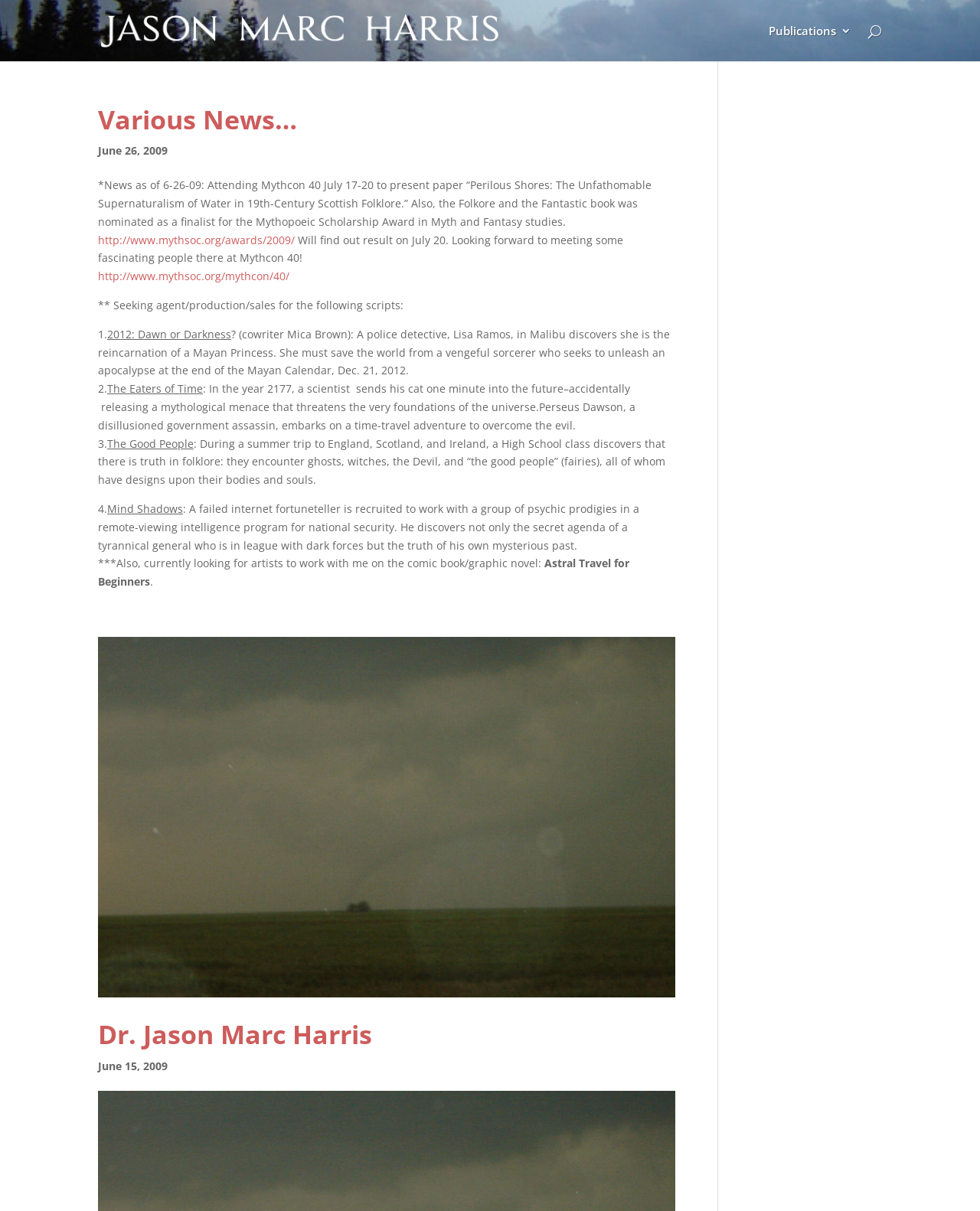Identify the bounding box of the UI component described as: "http://www.mythsoc.org/mythcon/40/".

[0.1, 0.222, 0.295, 0.234]